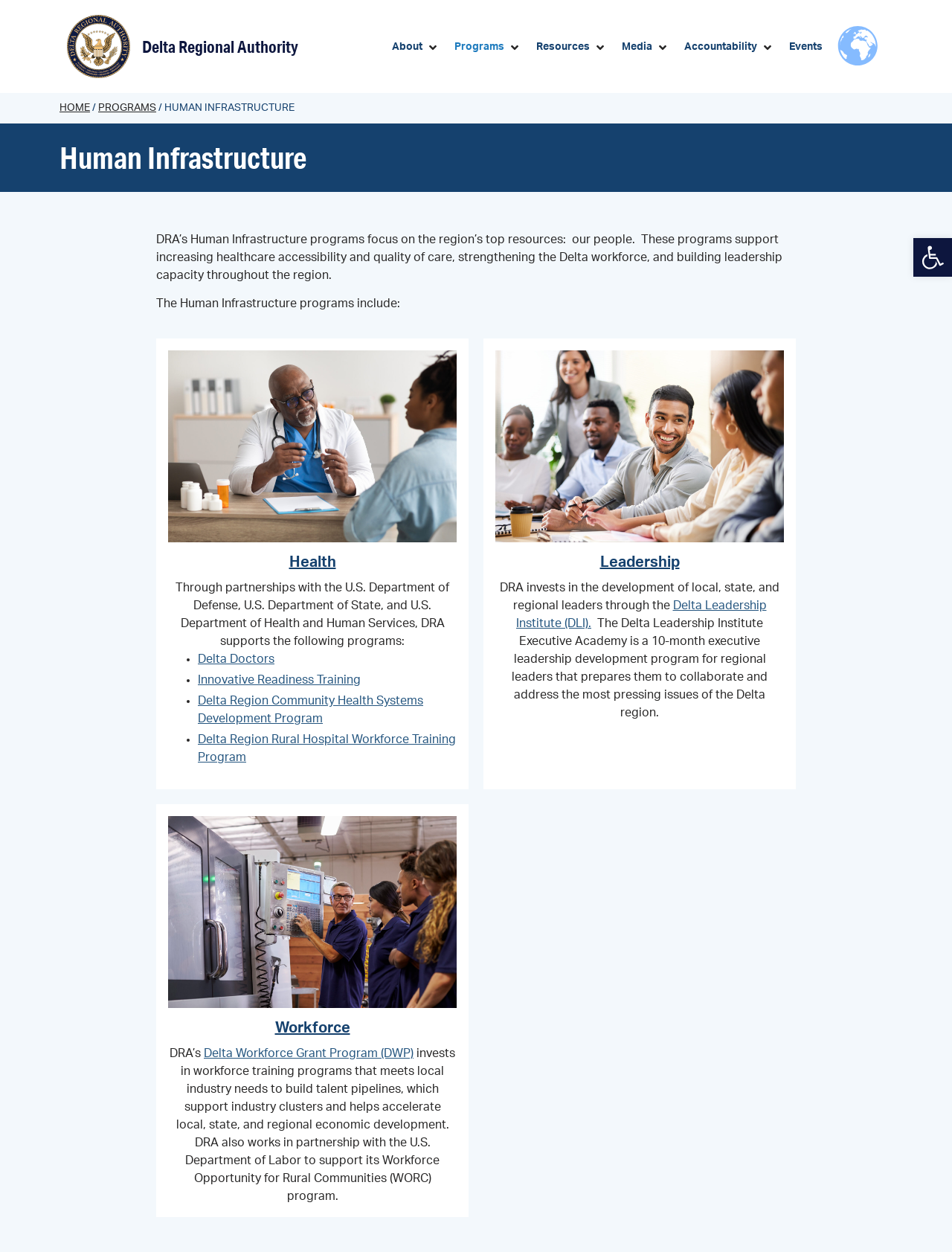Provide the bounding box coordinates of the HTML element this sentence describes: "Contact Us". The bounding box coordinates consist of four float numbers between 0 and 1, i.e., [left, top, right, bottom].

None